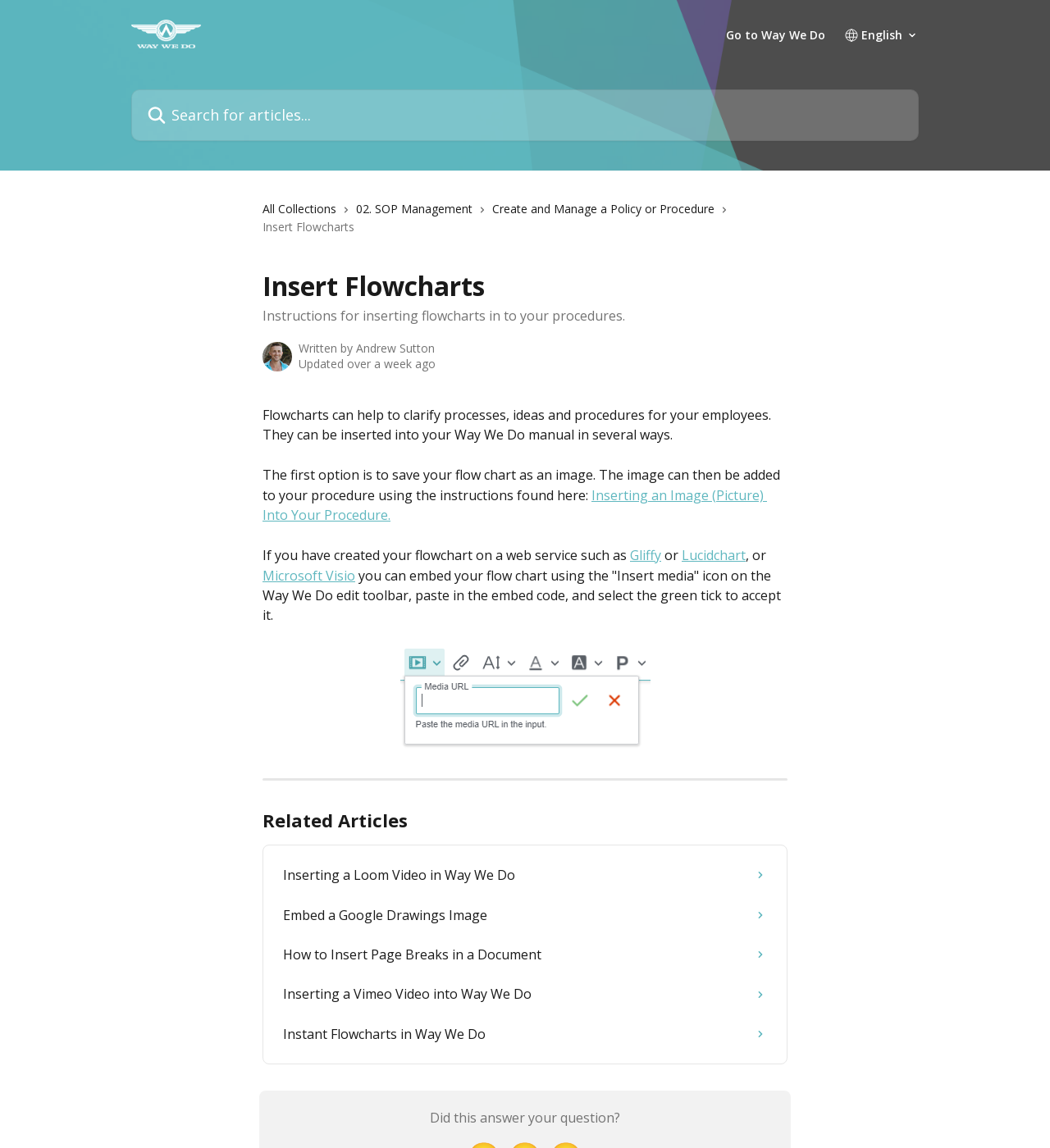Find the bounding box coordinates of the element to click in order to complete the given instruction: "Click on Inserting an Image (Picture) Into Your Procedure."

[0.25, 0.423, 0.73, 0.457]